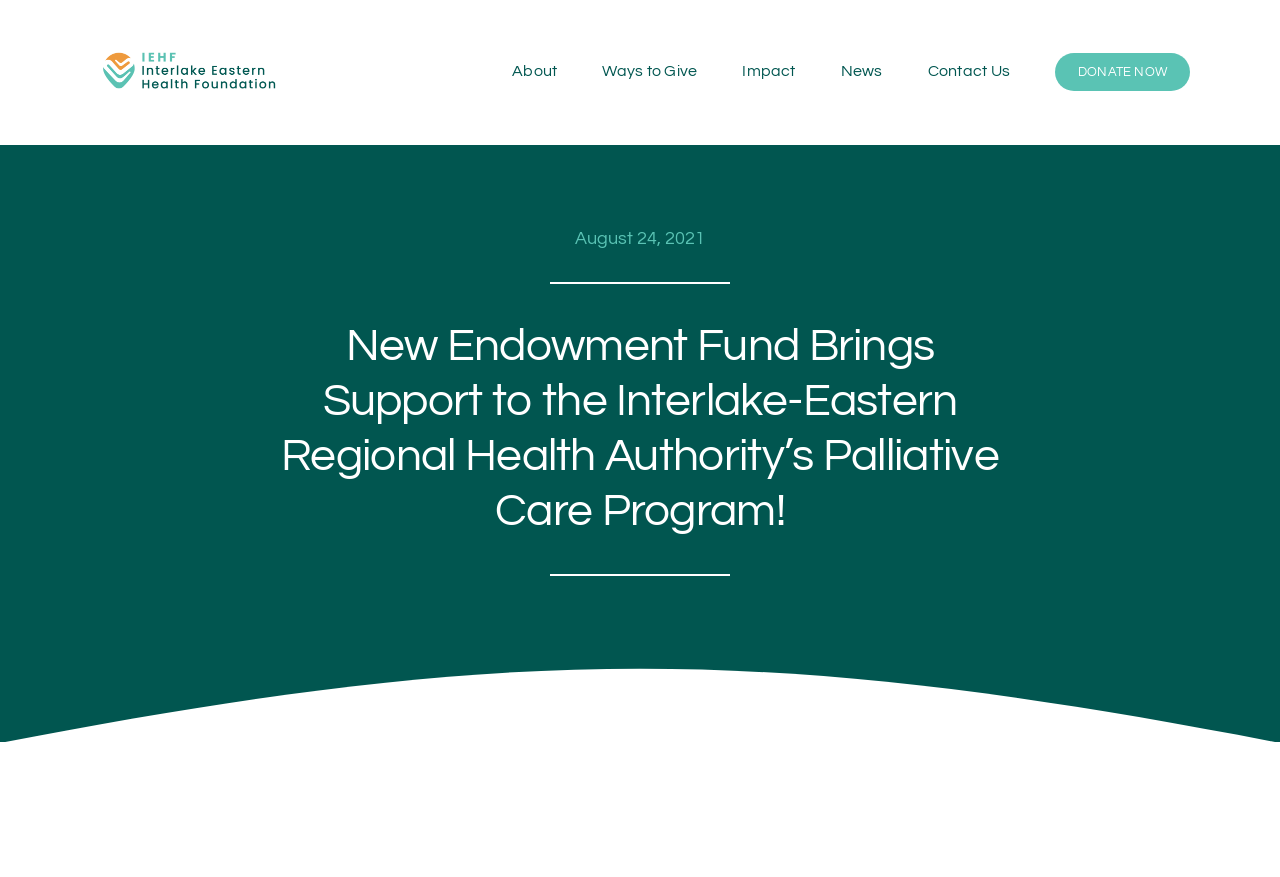Your task is to extract the text of the main heading from the webpage.

New Endowment Fund Brings Support to the Interlake-Eastern Regional Health Authority’s Palliative Care Program!